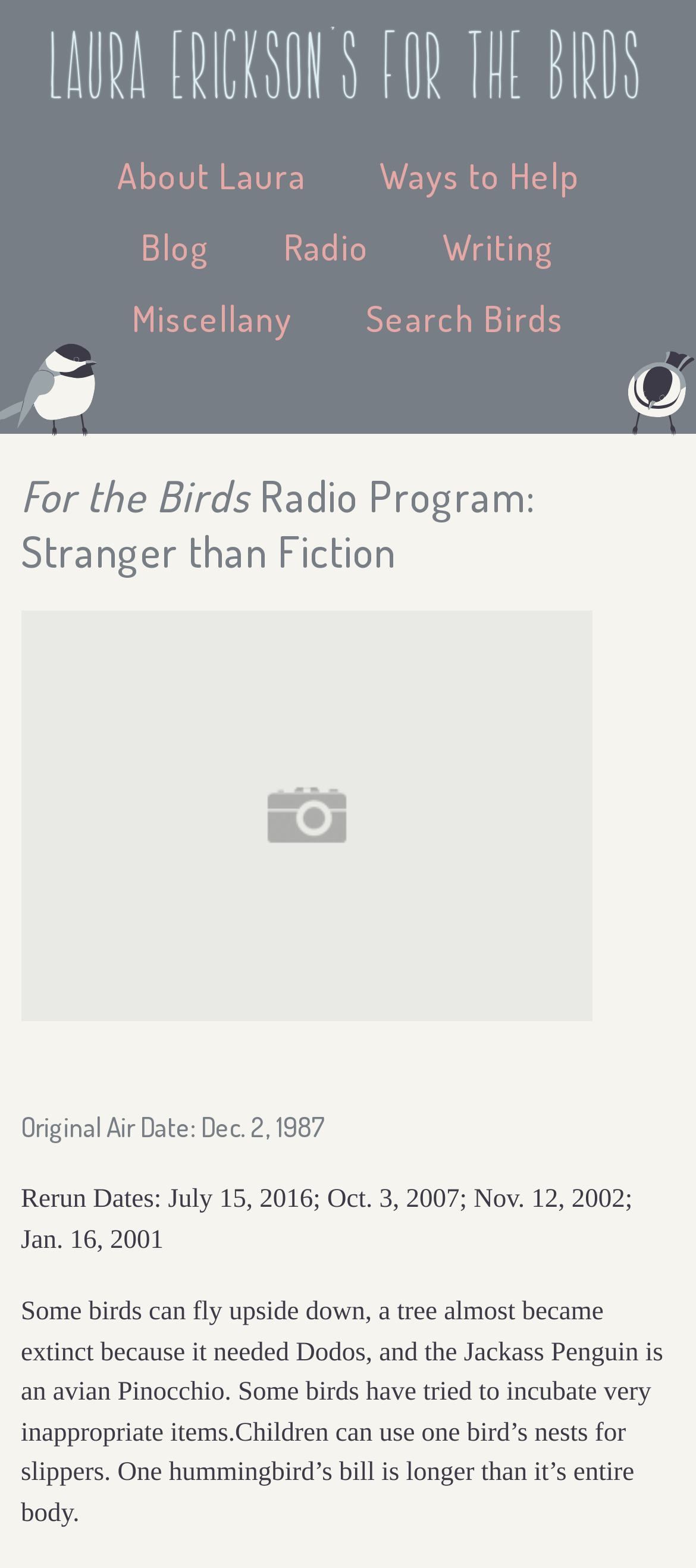Pinpoint the bounding box coordinates of the clickable area needed to execute the instruction: "listen to the radio program". The coordinates should be specified as four float numbers between 0 and 1, i.e., [left, top, right, bottom].

[0.362, 0.135, 0.577, 0.18]